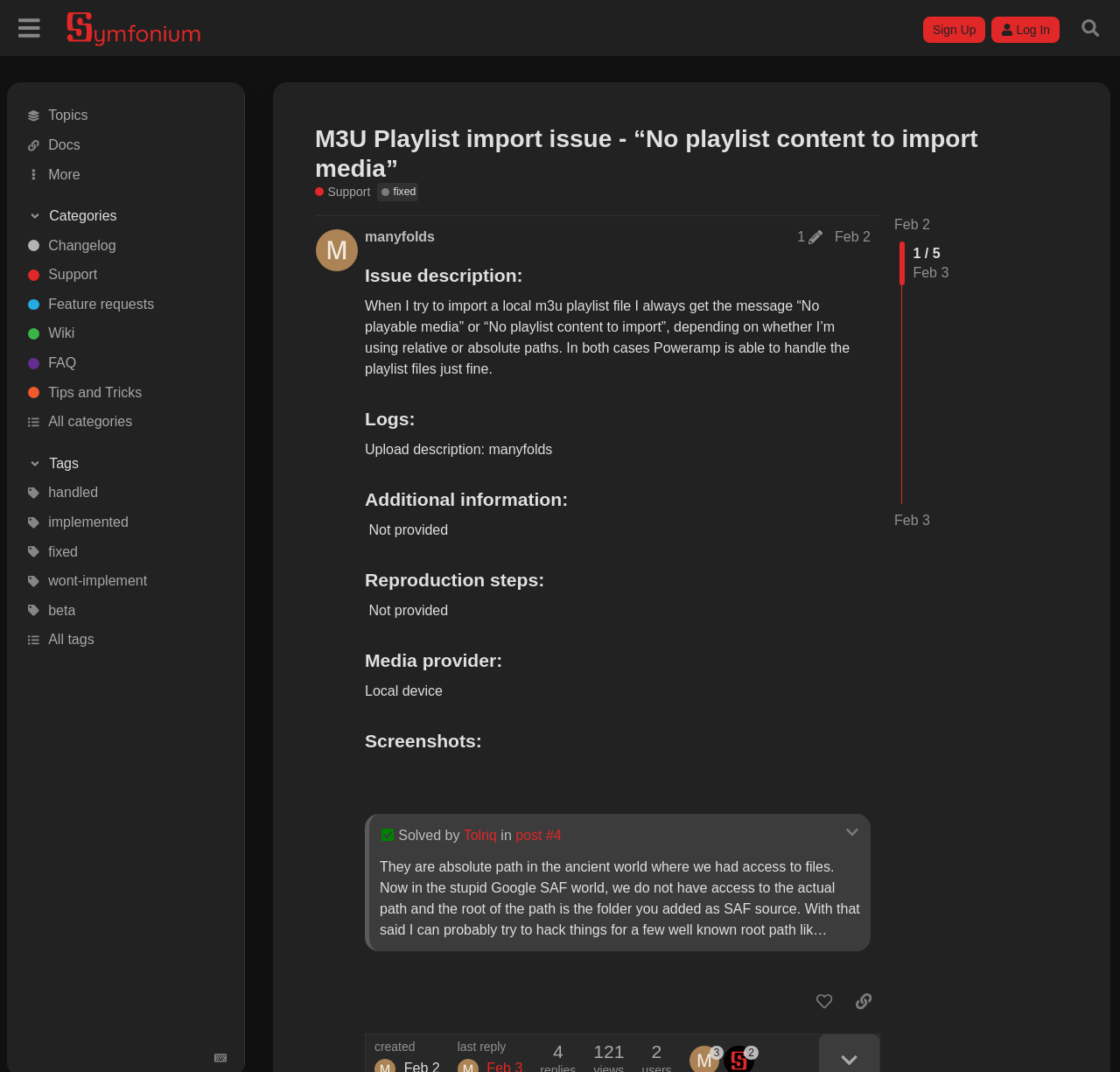Determine the title of the webpage and give its text content.

M3U Playlist import issue - “No playlist content to import media”